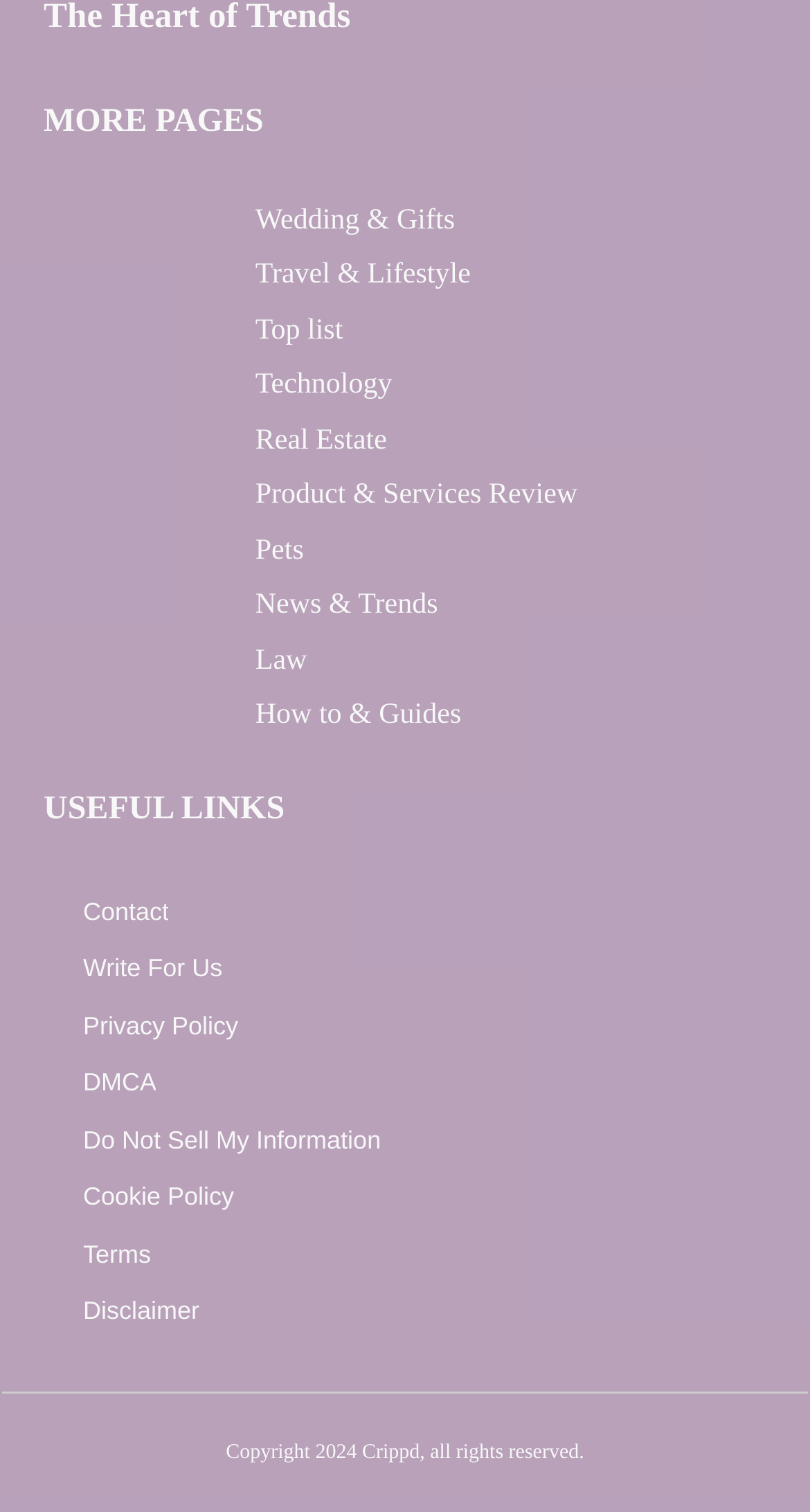Analyze the image and provide a detailed answer to the question: What is the name of the website owner?

I found the copyright information at the bottom of the page, which includes the name 'Crippd'.